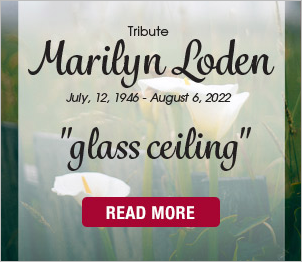What type of flowers are visible in the background?
Please give a detailed and elaborate answer to the question based on the image.

The image features soft white calla lilies in the background, which add a serene touch to the tribute to Marilyn Loden.